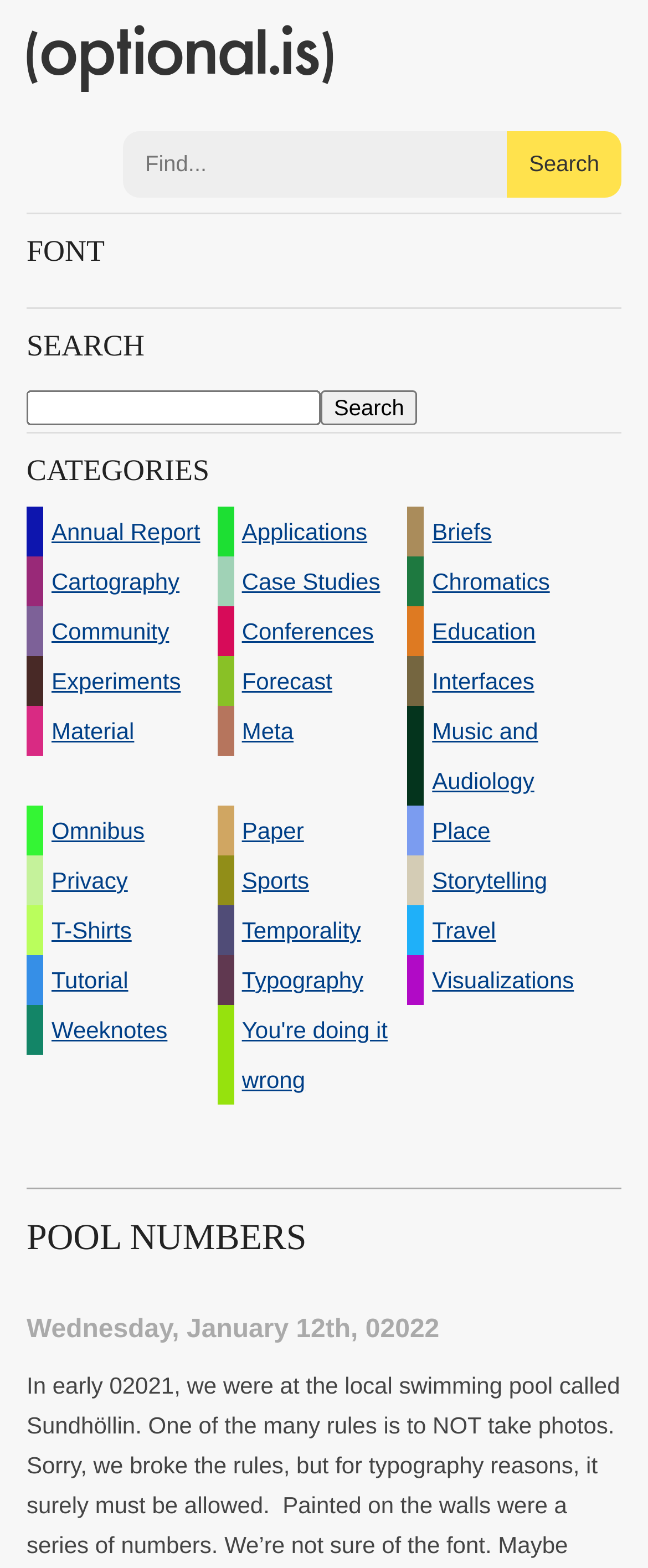Determine the bounding box coordinates of the clickable element to achieve the following action: 'Print the page'. Provide the coordinates as four float values between 0 and 1, formatted as [left, top, right, bottom].

None